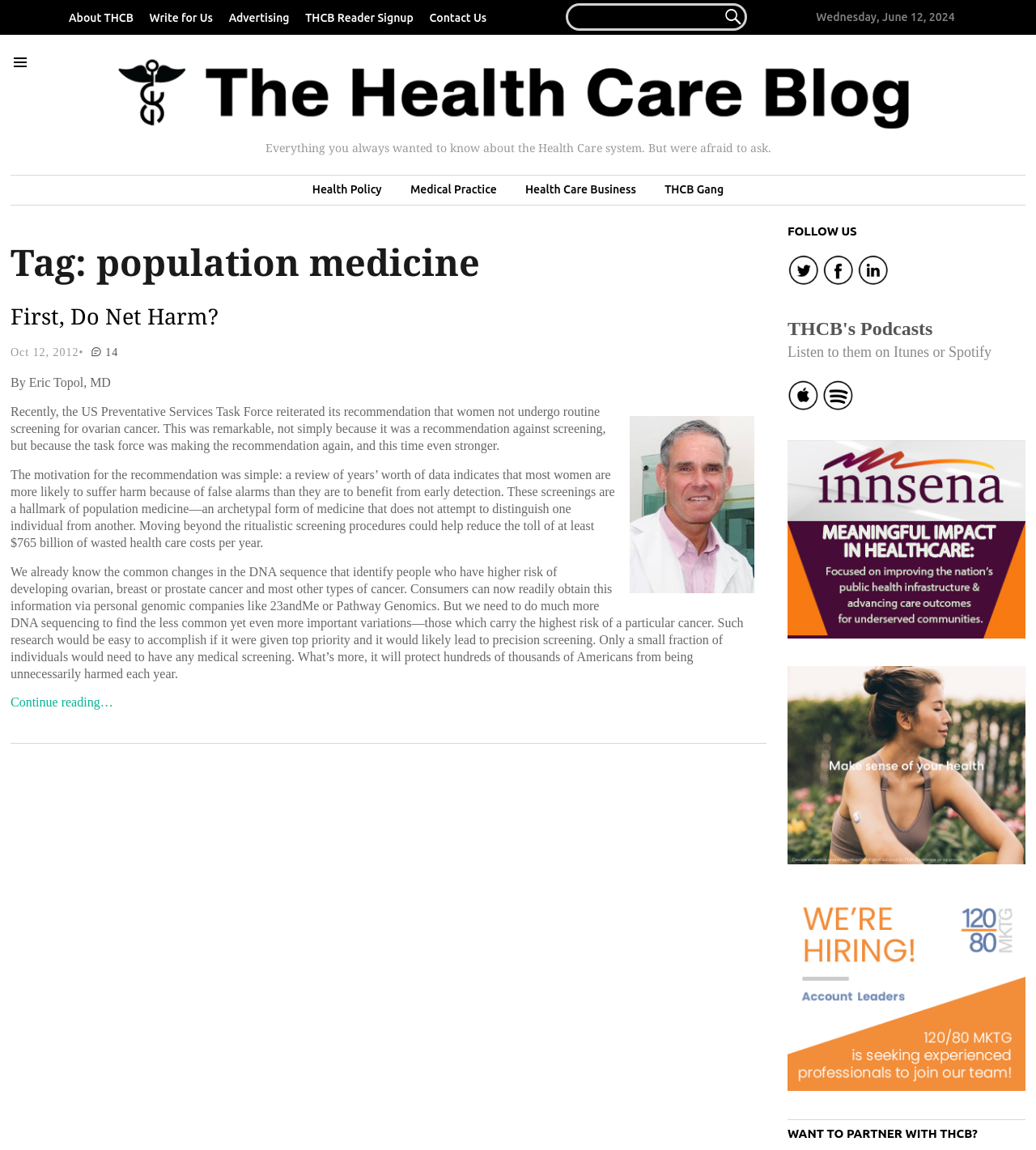Specify the bounding box coordinates of the area to click in order to follow the given instruction: "Search for a topic."

[0.479, 0.003, 0.721, 0.027]